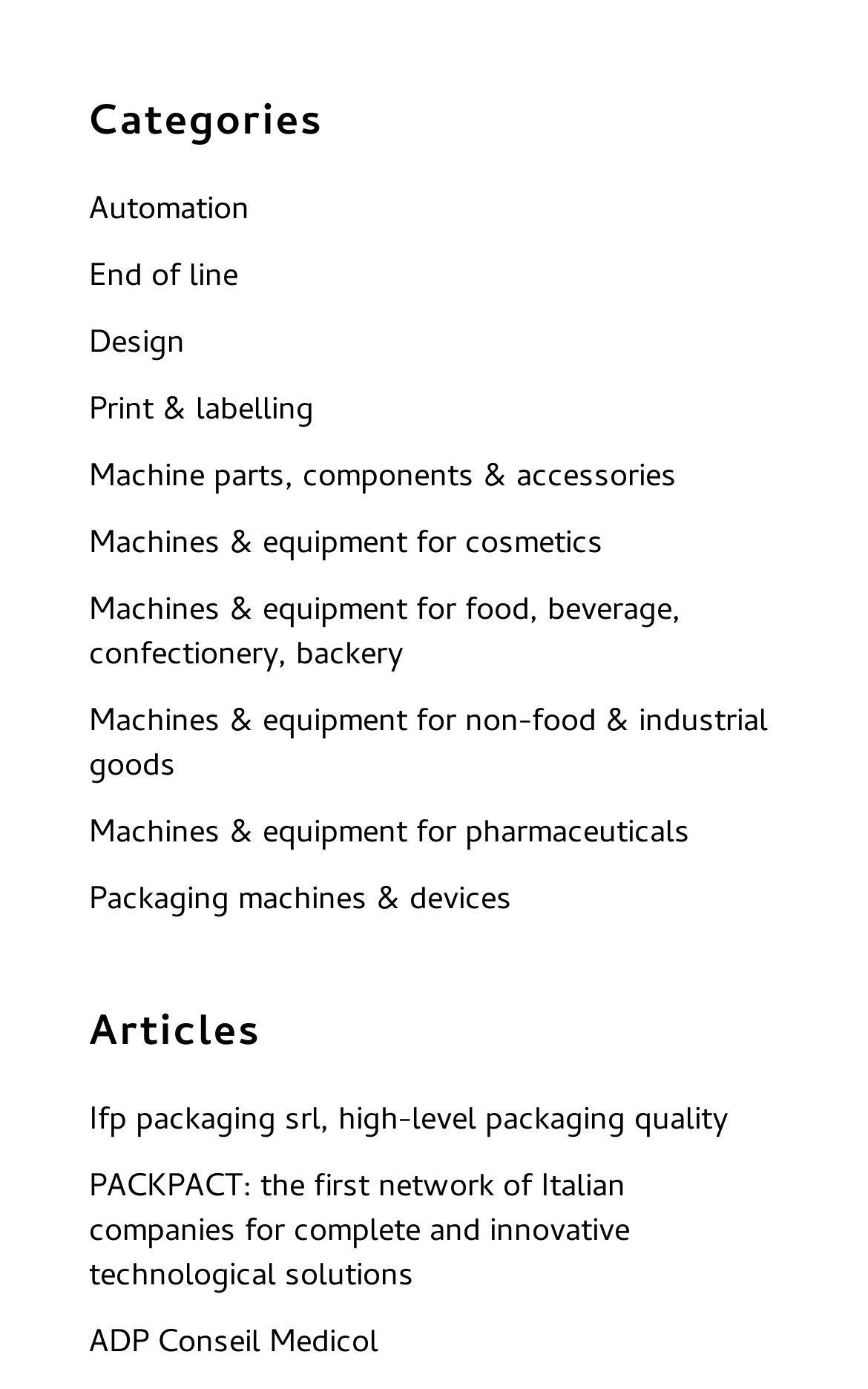Please specify the bounding box coordinates for the clickable region that will help you carry out the instruction: "Click on Automation".

[0.103, 0.138, 0.897, 0.17]